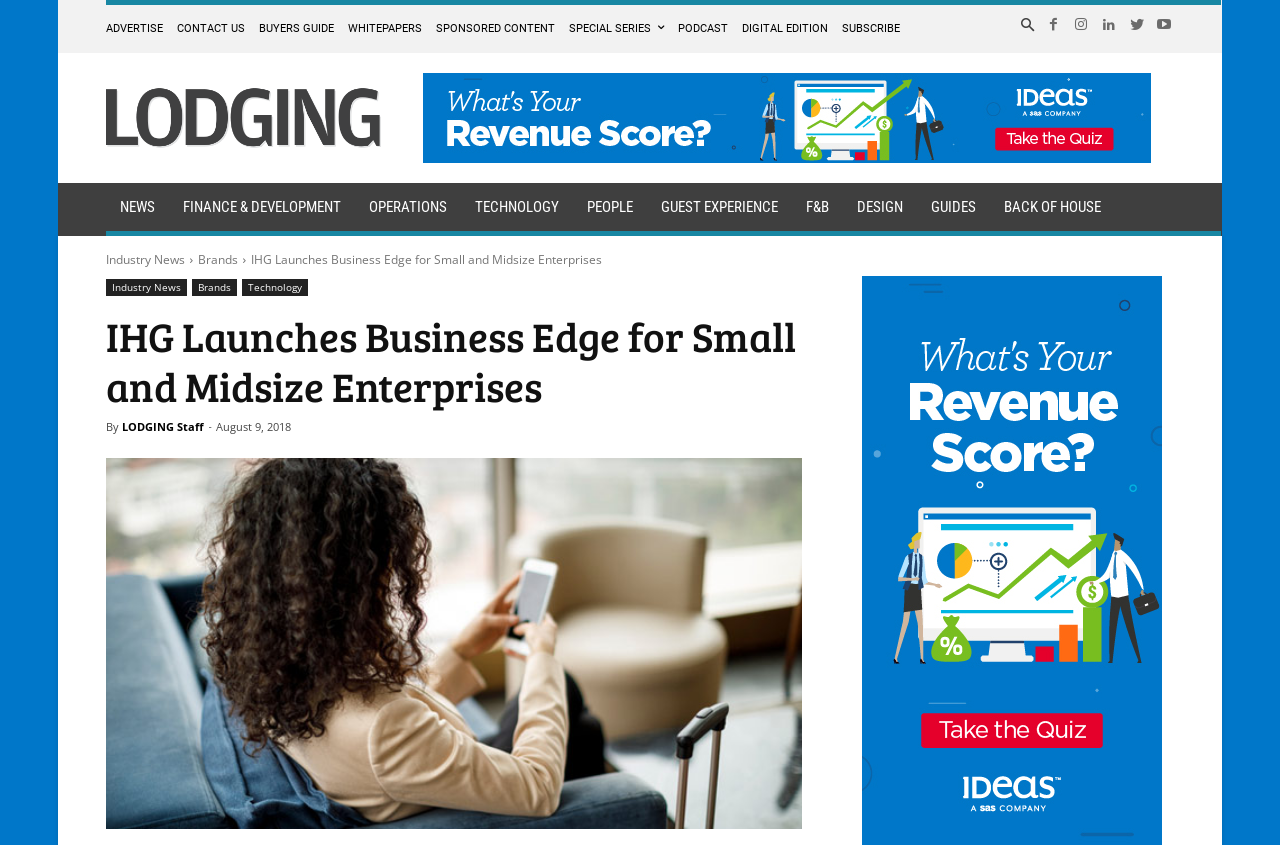What is IHG Business Edge for?
Please utilize the information in the image to give a detailed response to the question.

Based on the webpage, IHG Business Edge is a program designed to enhance the corporate travel experience for small and midsize enterprises (SMEs). This can be inferred from the heading 'IHG Launches Business Edge for Small and Midsize Enterprises' and the context of the webpage.